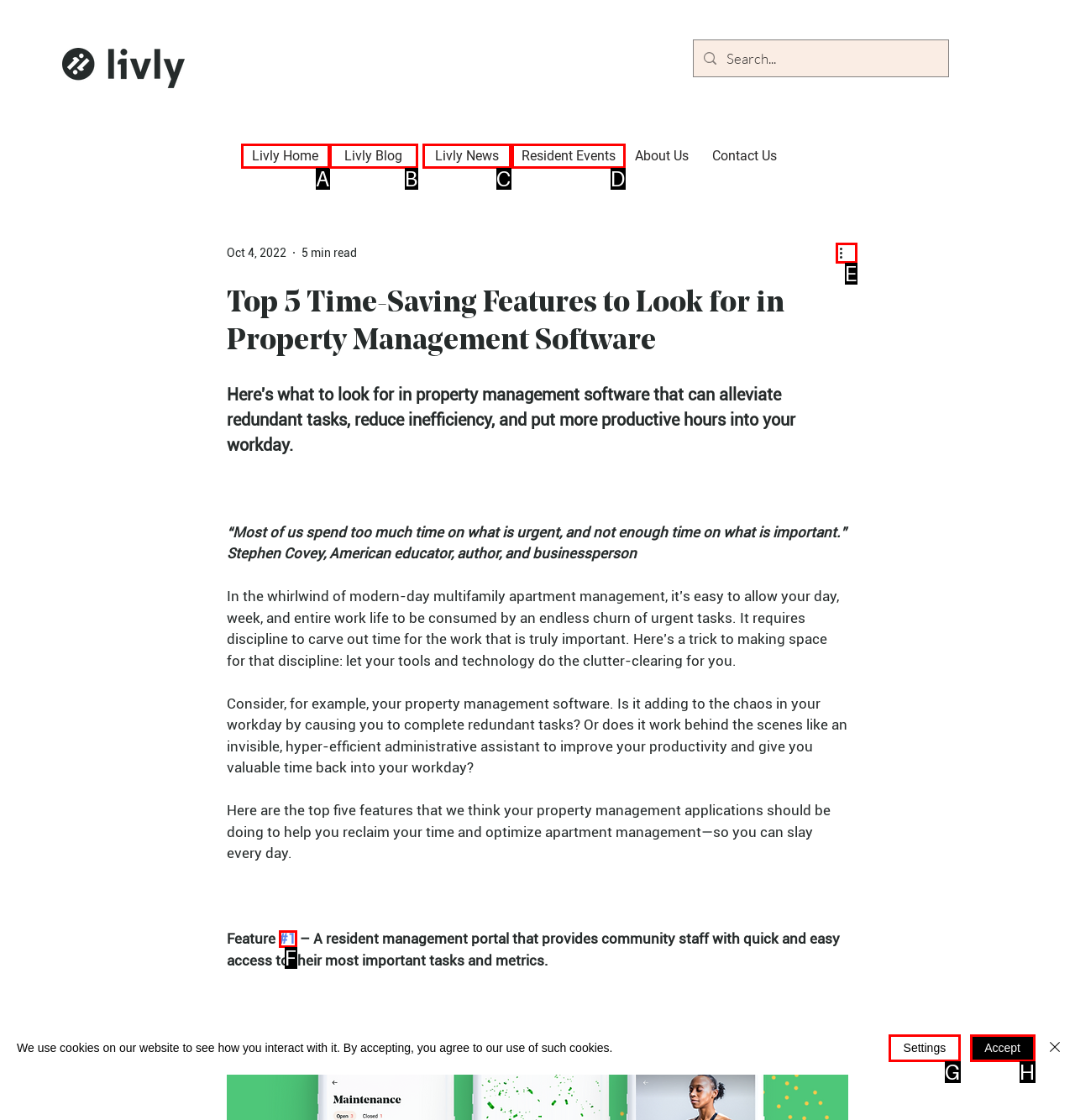Which option should you click on to fulfill this task: View more actions? Answer with the letter of the correct choice.

E